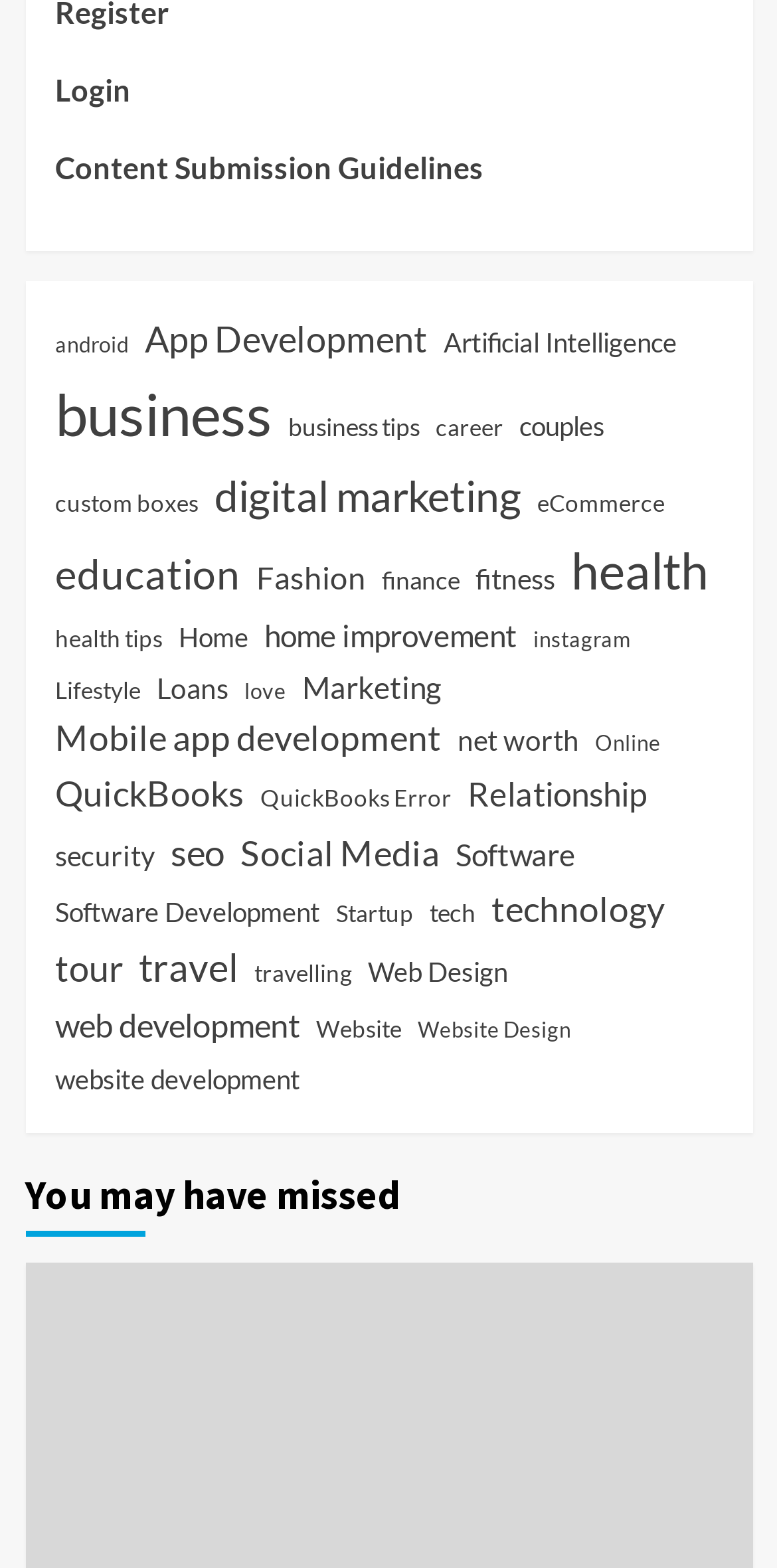Determine the bounding box coordinates of the target area to click to execute the following instruction: "Explore Artificial Intelligence topics."

[0.571, 0.206, 0.871, 0.233]